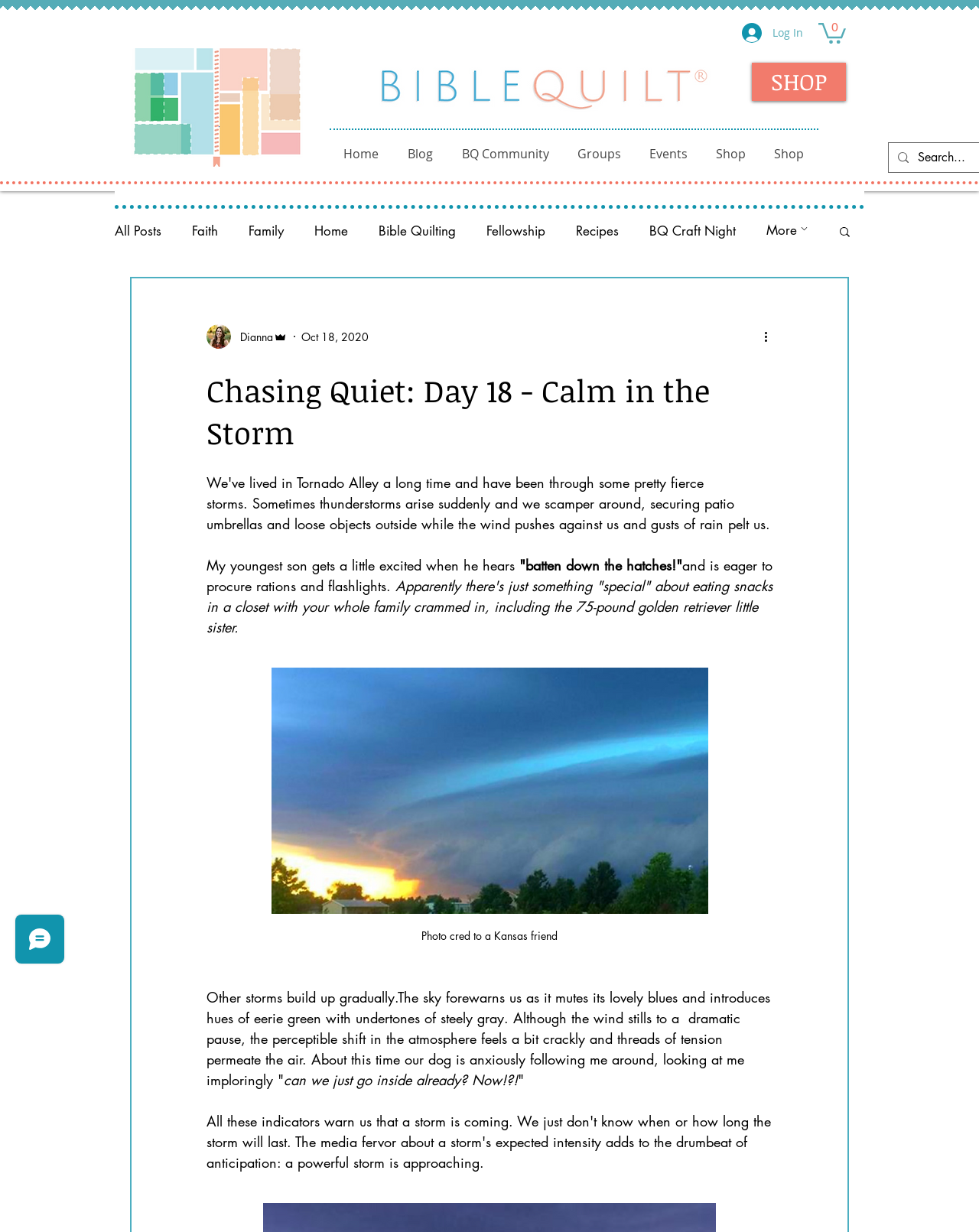What is the author of the blog post?
Provide a one-word or short-phrase answer based on the image.

Dianna Admin